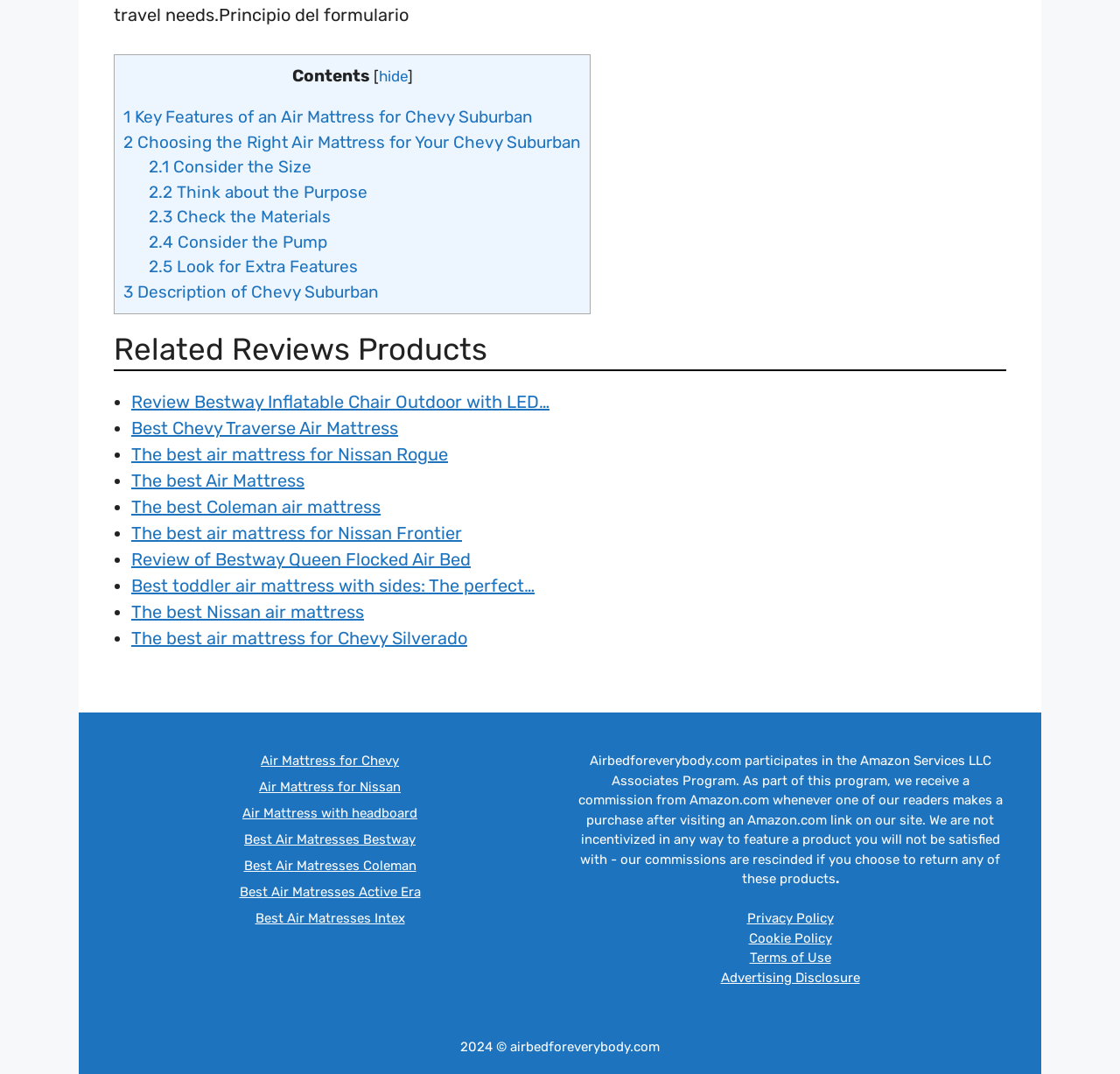Locate the bounding box of the UI element based on this description: "2.5 Look for Extra Features". Provide four float numbers between 0 and 1 as [left, top, right, bottom].

[0.132, 0.239, 0.319, 0.258]